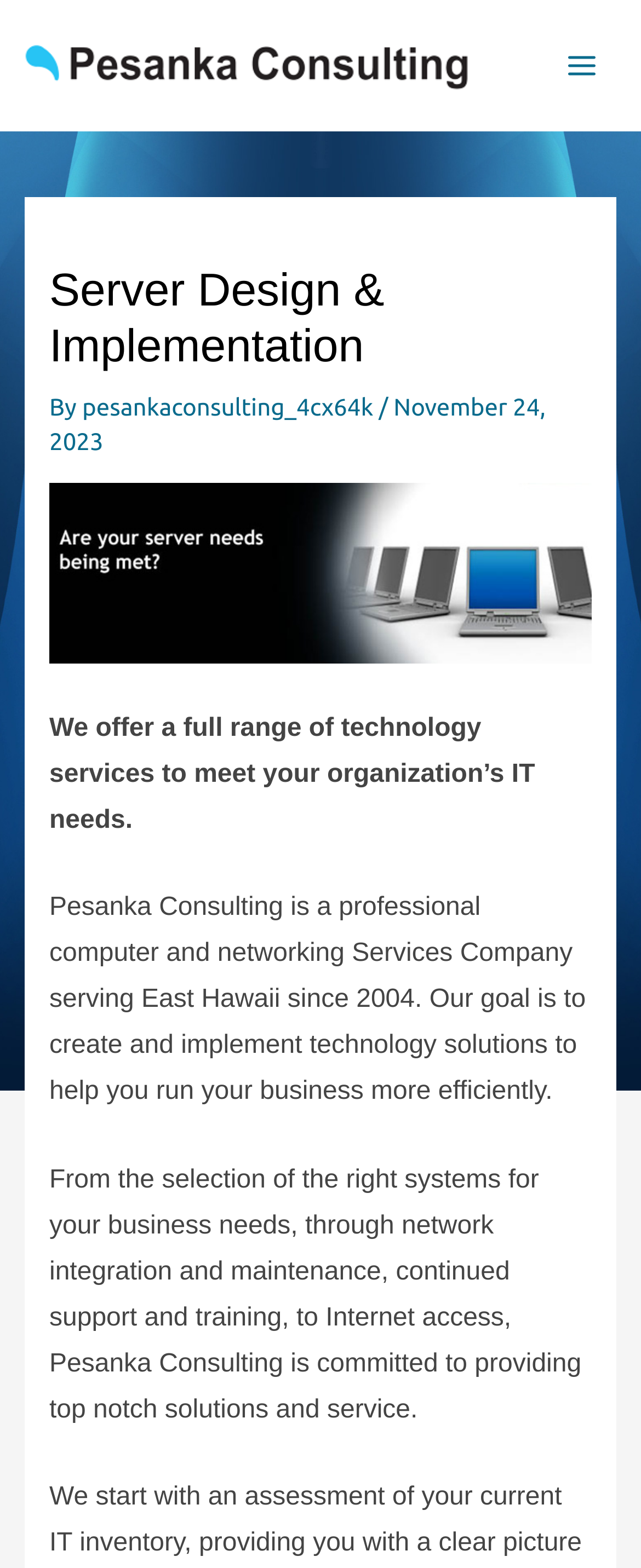What is the company's commitment?
Please respond to the question with a detailed and thorough explanation.

The webpage states that 'Pesanka Consulting is committed to providing top notch solutions and service.' This shows that the company is committed to delivering high-quality solutions and services to its clients.